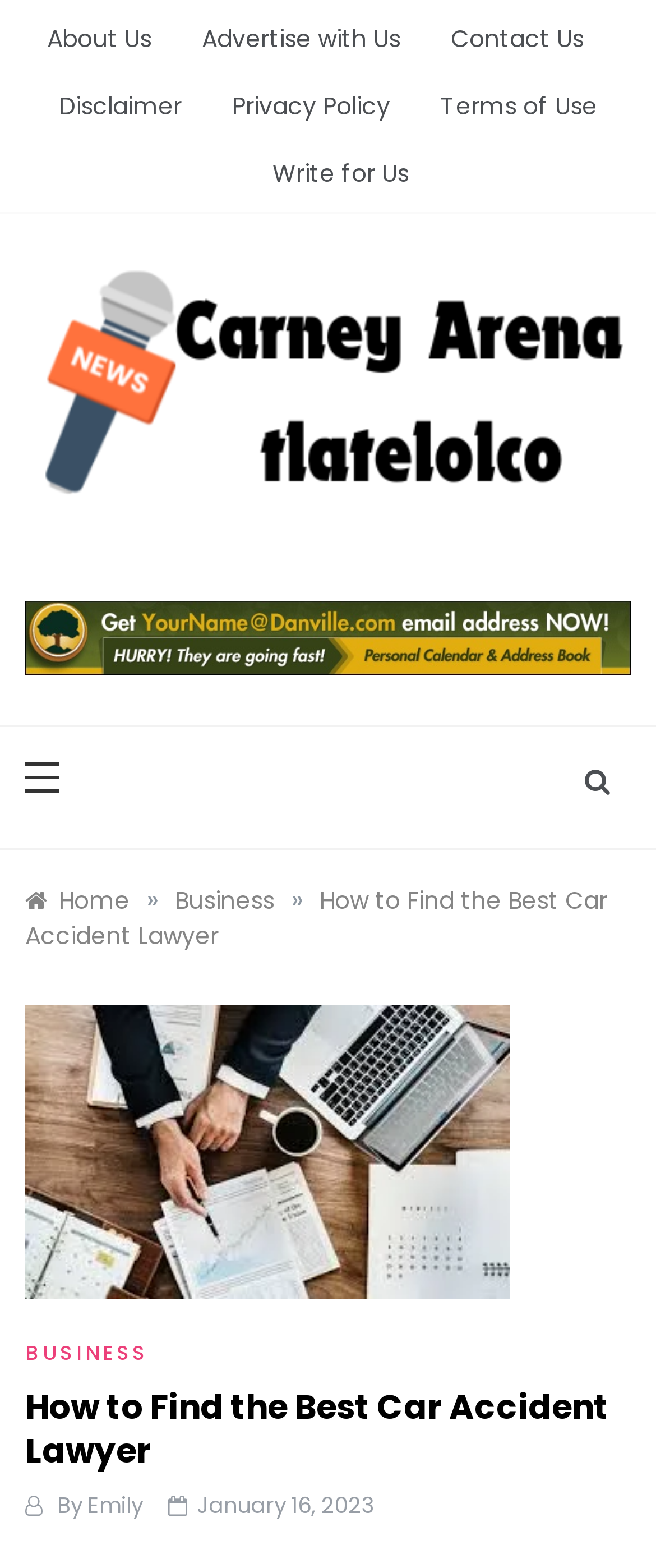Please specify the bounding box coordinates for the clickable region that will help you carry out the instruction: "go to about us page".

[0.072, 0.003, 0.269, 0.046]